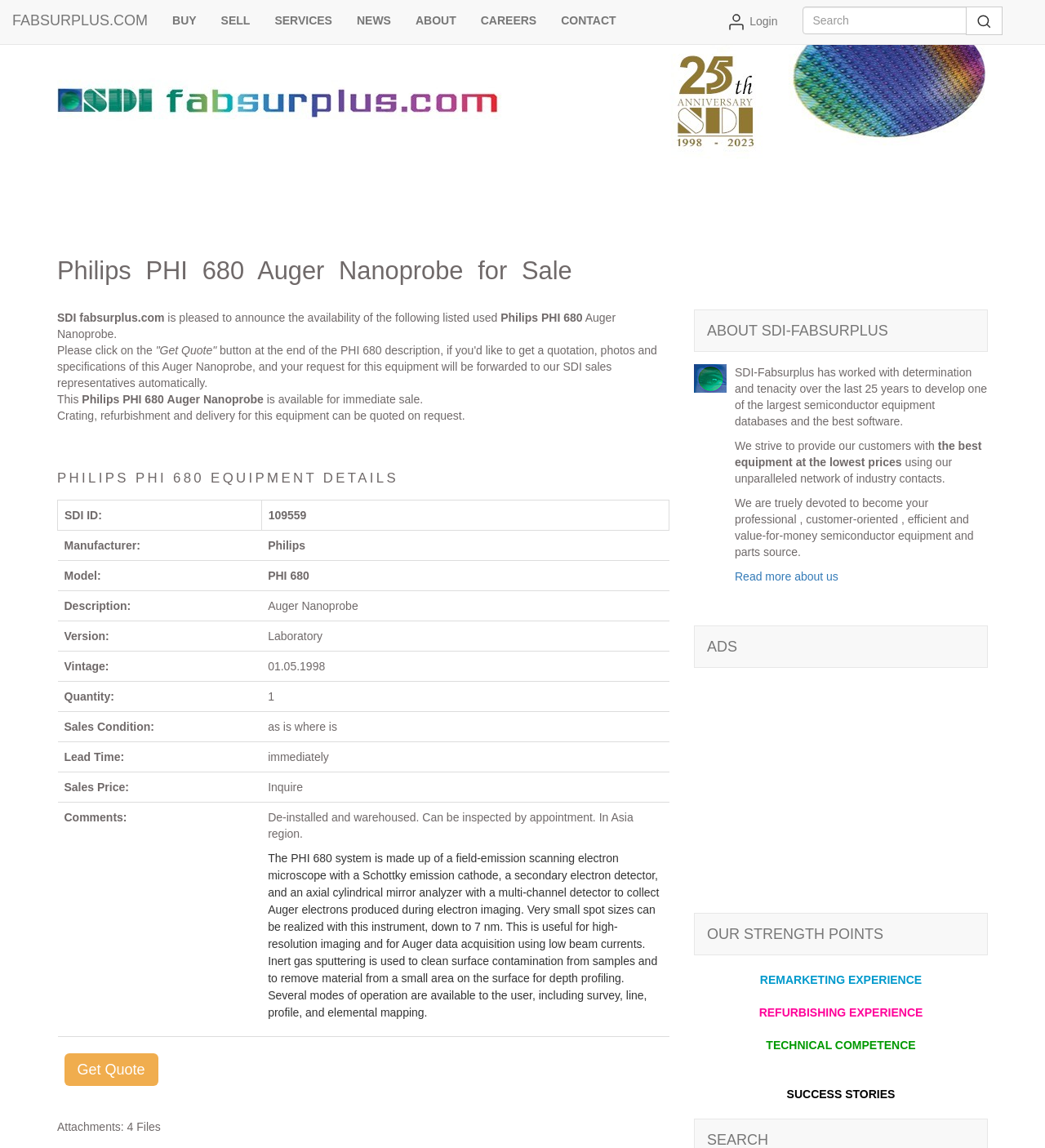Can you specify the bounding box coordinates of the area that needs to be clicked to fulfill the following instruction: "Login to user account"?

[0.684, 0.0, 0.756, 0.038]